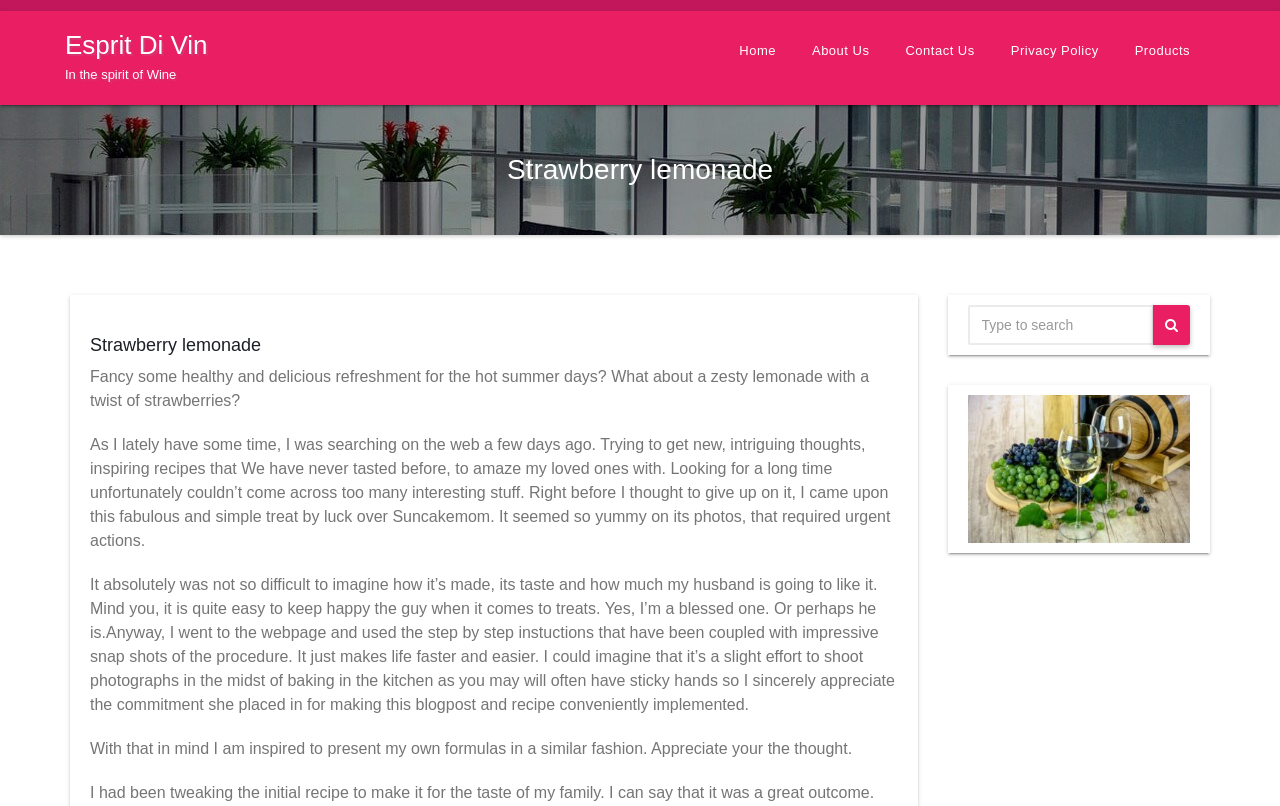Using the provided element description: "name="s" placeholder="Type to search"", identify the bounding box coordinates. The coordinates should be four floats between 0 and 1 in the order [left, top, right, bottom].

[0.756, 0.378, 0.902, 0.428]